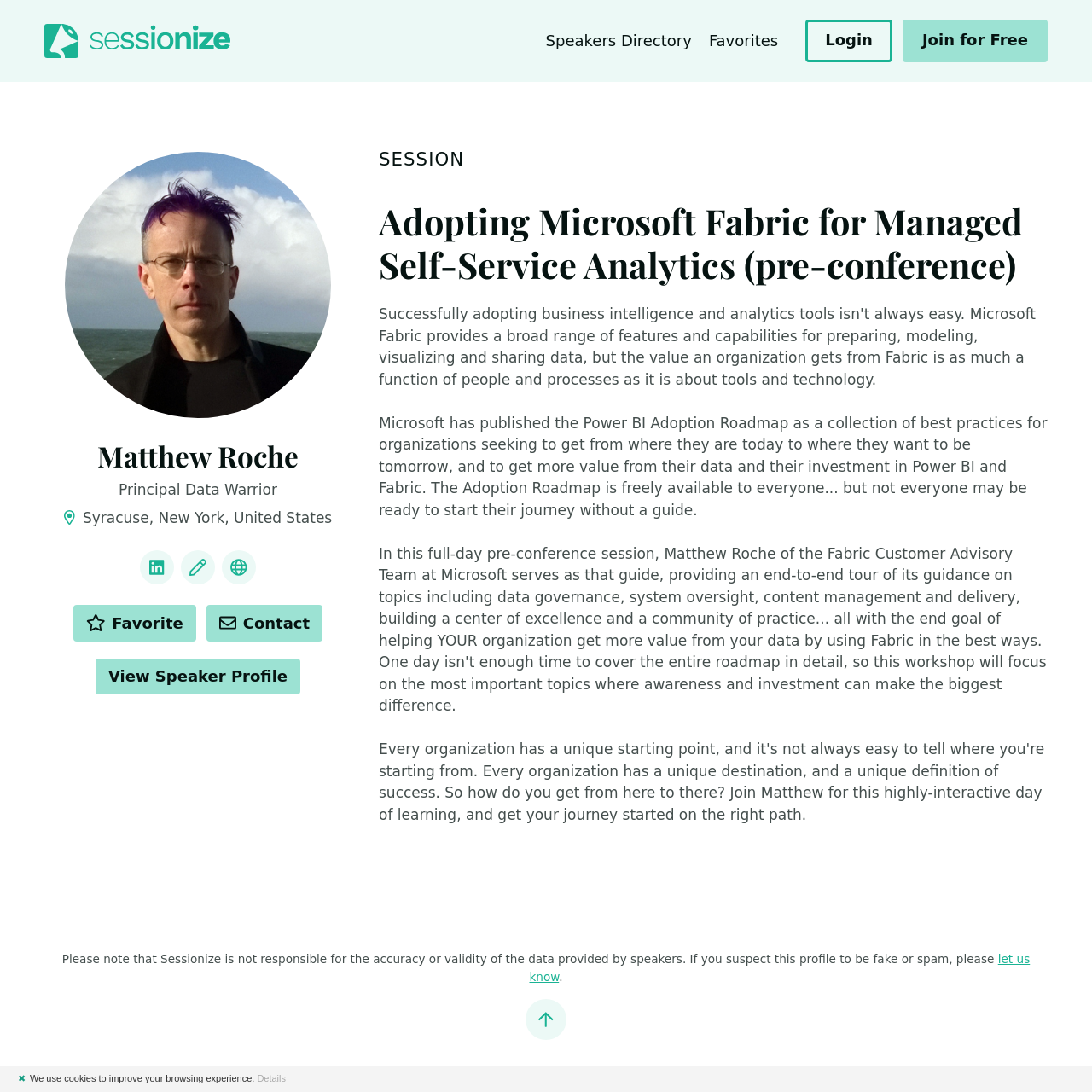Based on the image, please respond to the question with as much detail as possible:
What is the location of Matthew Roche?

I found the answer by looking at the section that describes Matthew Roche, where it says 'Syracuse, New York, United States' below his job title.